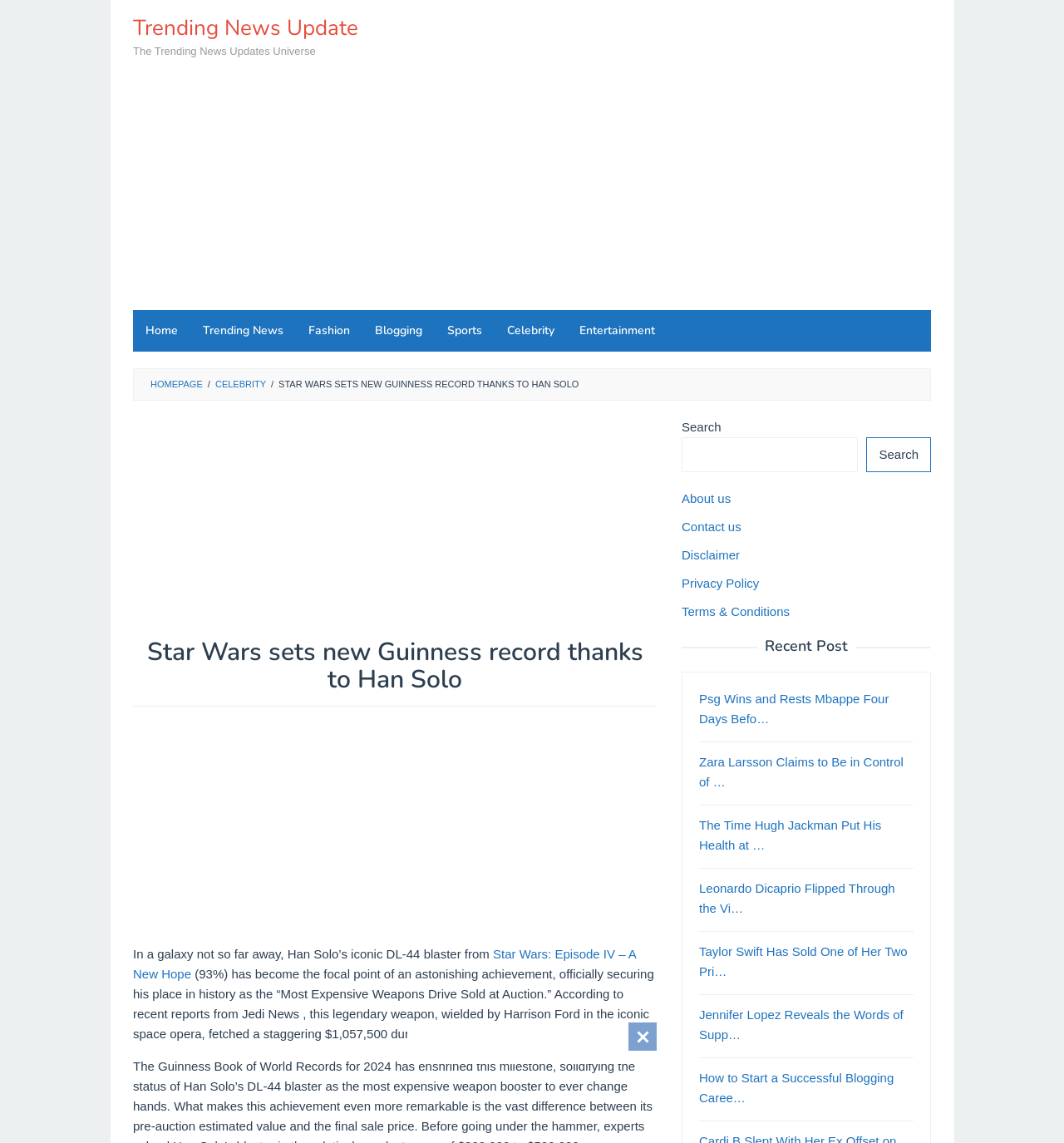What is the name of the movie where Han Solo used the DL-44 blaster?
Using the image as a reference, answer the question with a short word or phrase.

Star Wars: Episode IV – A New Hope